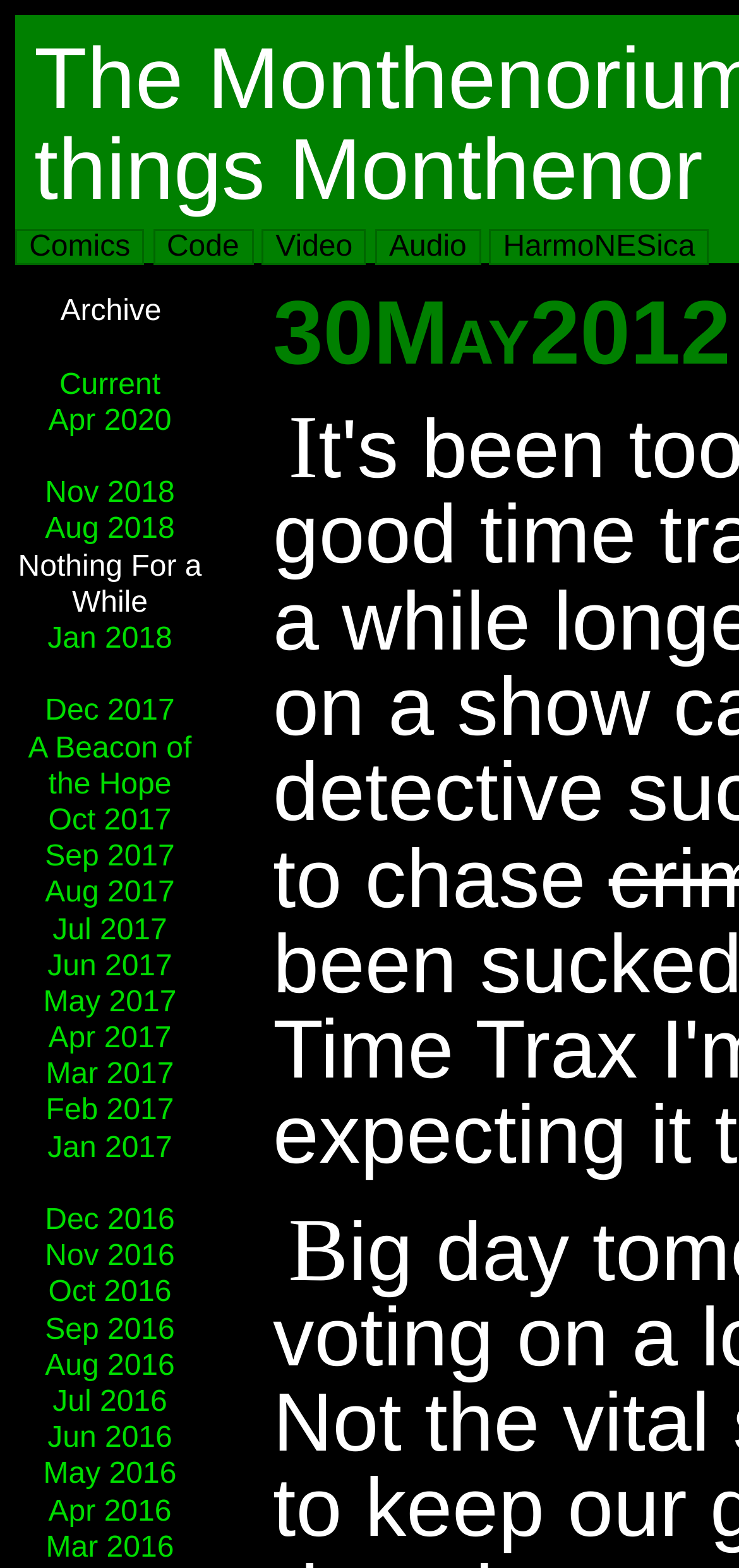Given the description "A Beacon of the Hope", determine the bounding box of the corresponding UI element.

[0.038, 0.467, 0.259, 0.511]